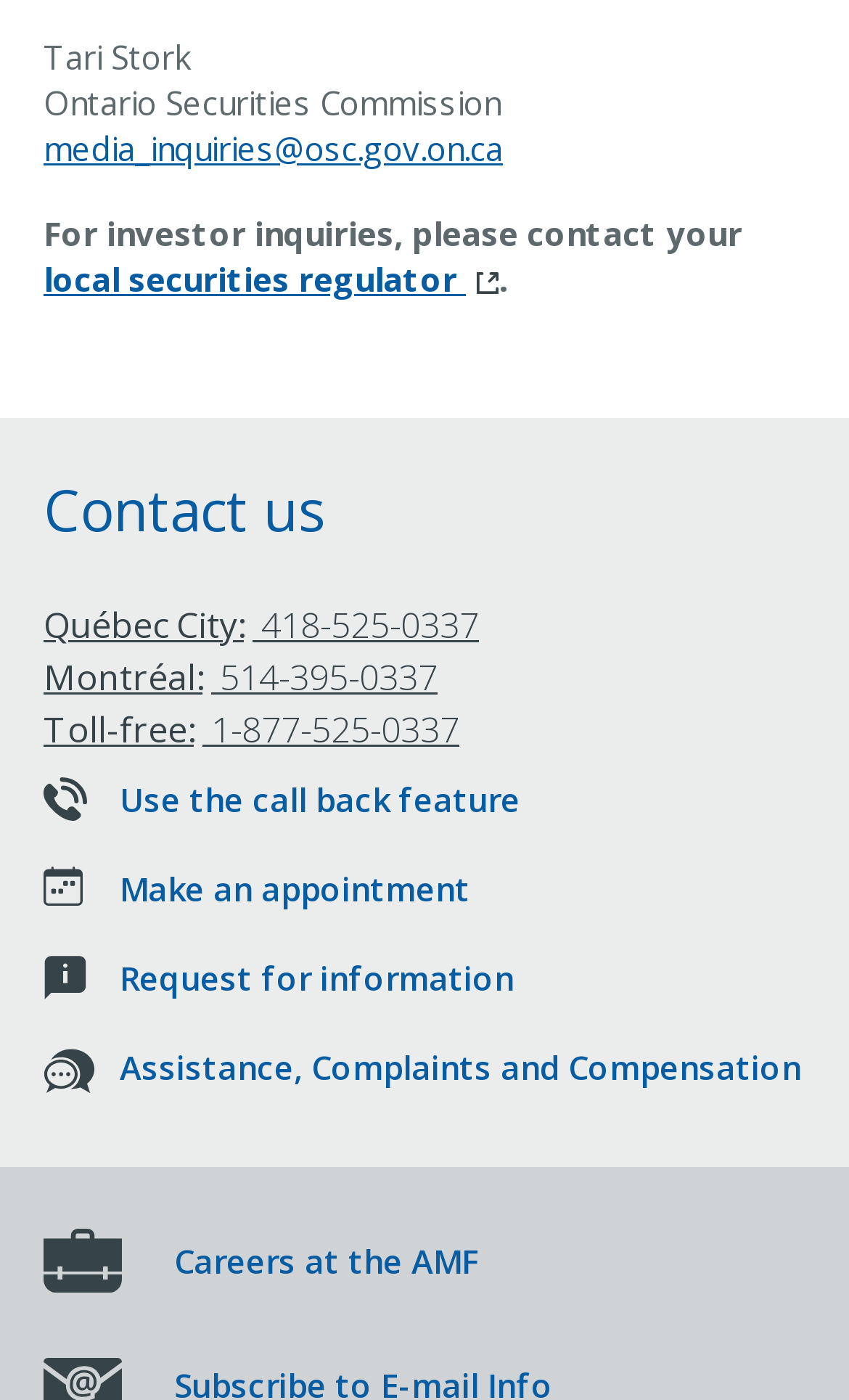Specify the bounding box coordinates of the region I need to click to perform the following instruction: "Make an appointment". The coordinates must be four float numbers in the range of 0 to 1, i.e., [left, top, right, bottom].

[0.051, 0.618, 0.554, 0.651]